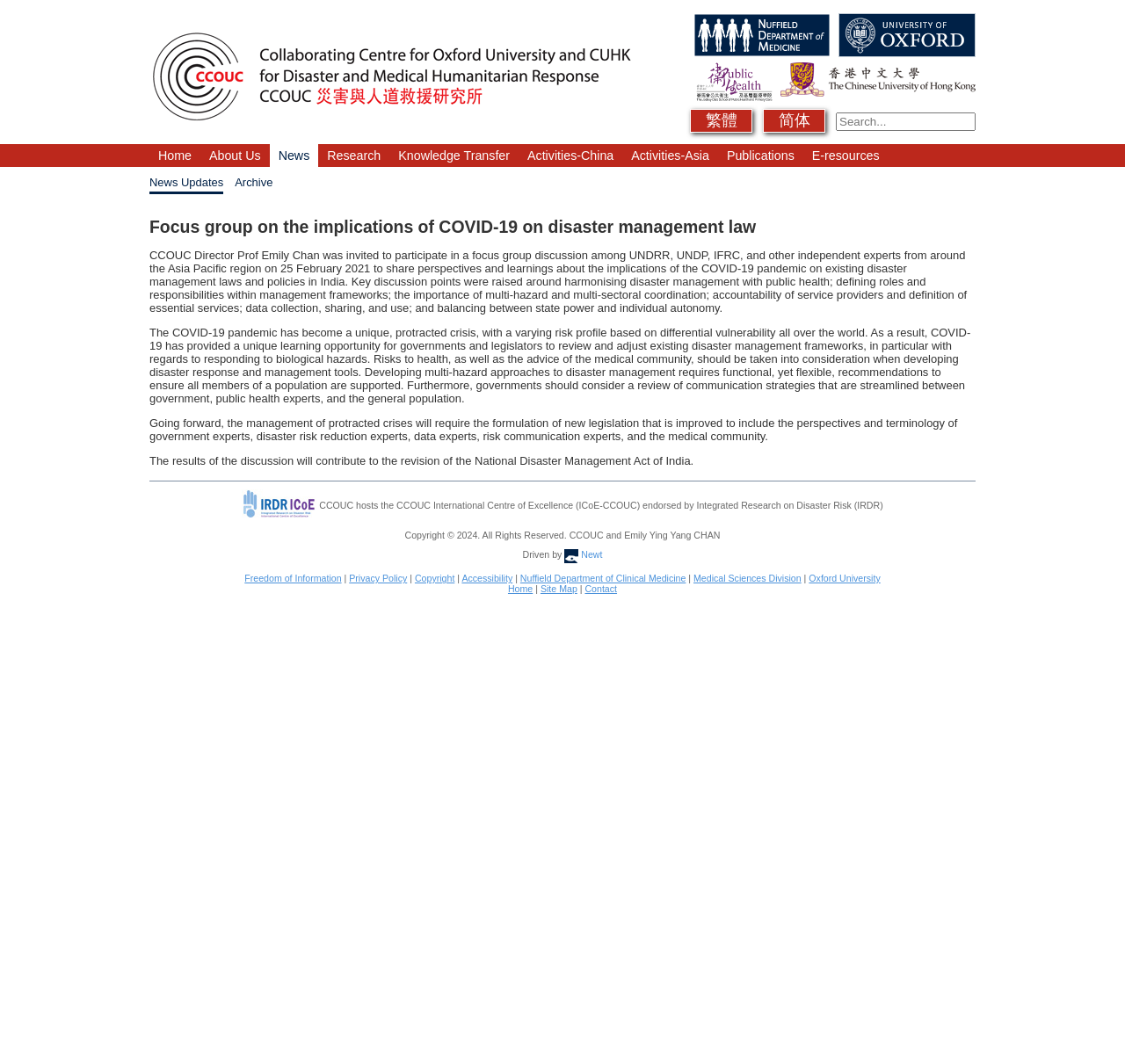What is the topic of the focus group discussion?
Refer to the image and provide a thorough answer to the question.

According to the webpage, CCOUC Director Prof Emily Chan participated in a focus group discussion on the implications of COVID-19 on disaster management law, which suggests that the topic of the discussion is related to COVID-19 and its impact on disaster management law.